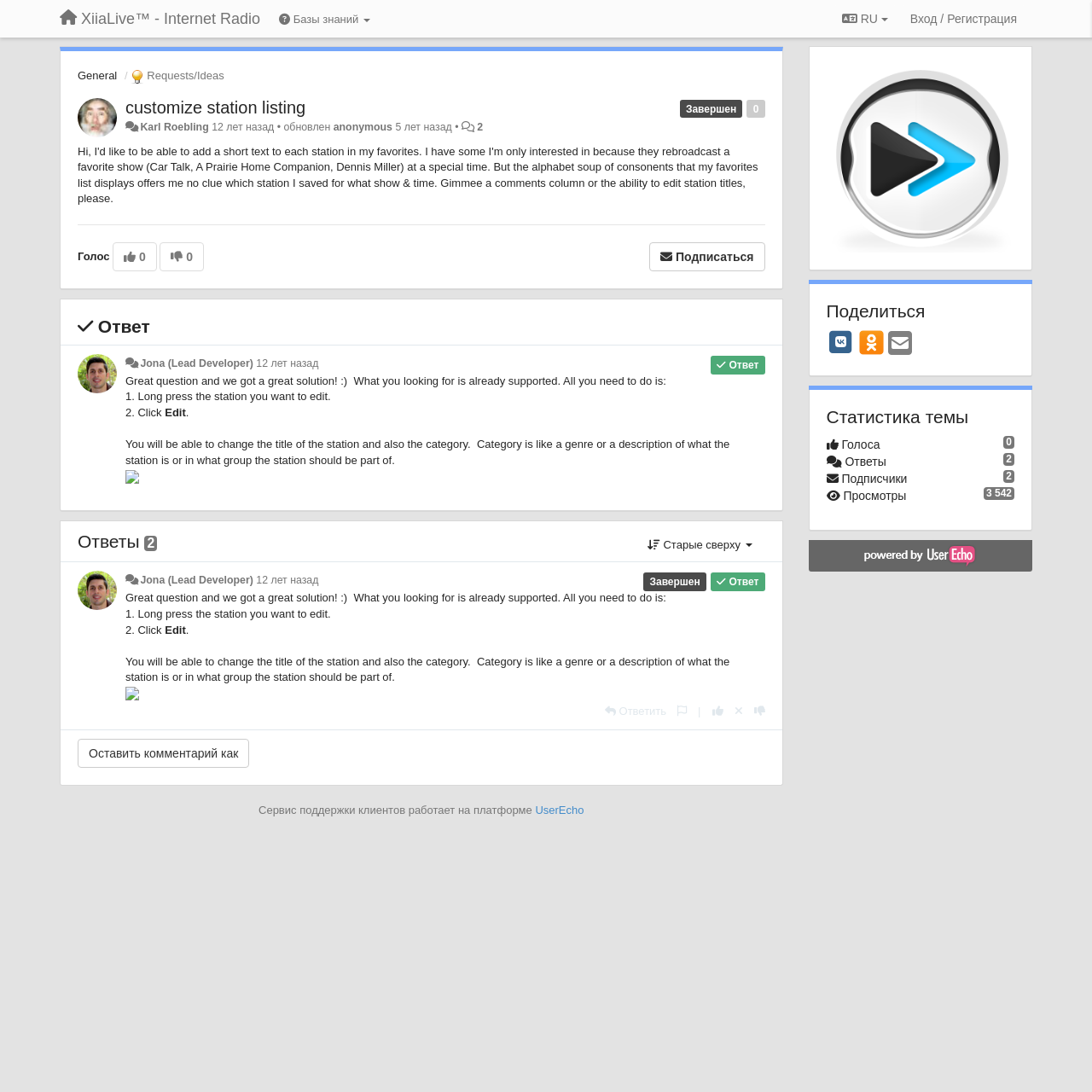Please examine the image and provide a detailed answer to the question: How many answers are there to this question?

There are 2 answers to this question, as indicated by the number '2' next to the 'Ответы' label.